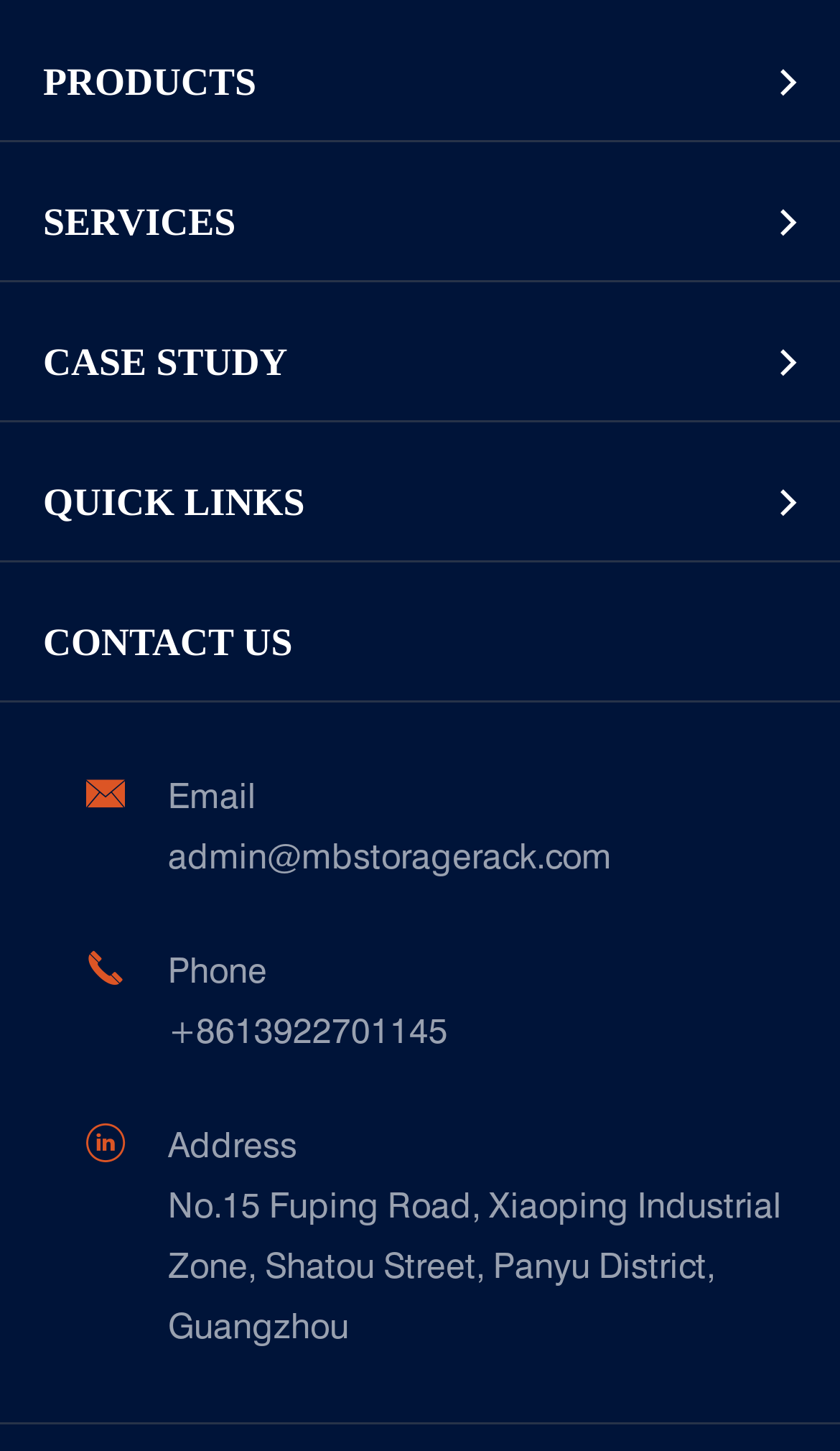Determine the bounding box for the described HTML element: "Menu". Ensure the coordinates are four float numbers between 0 and 1 in the format [left, top, right, bottom].

None